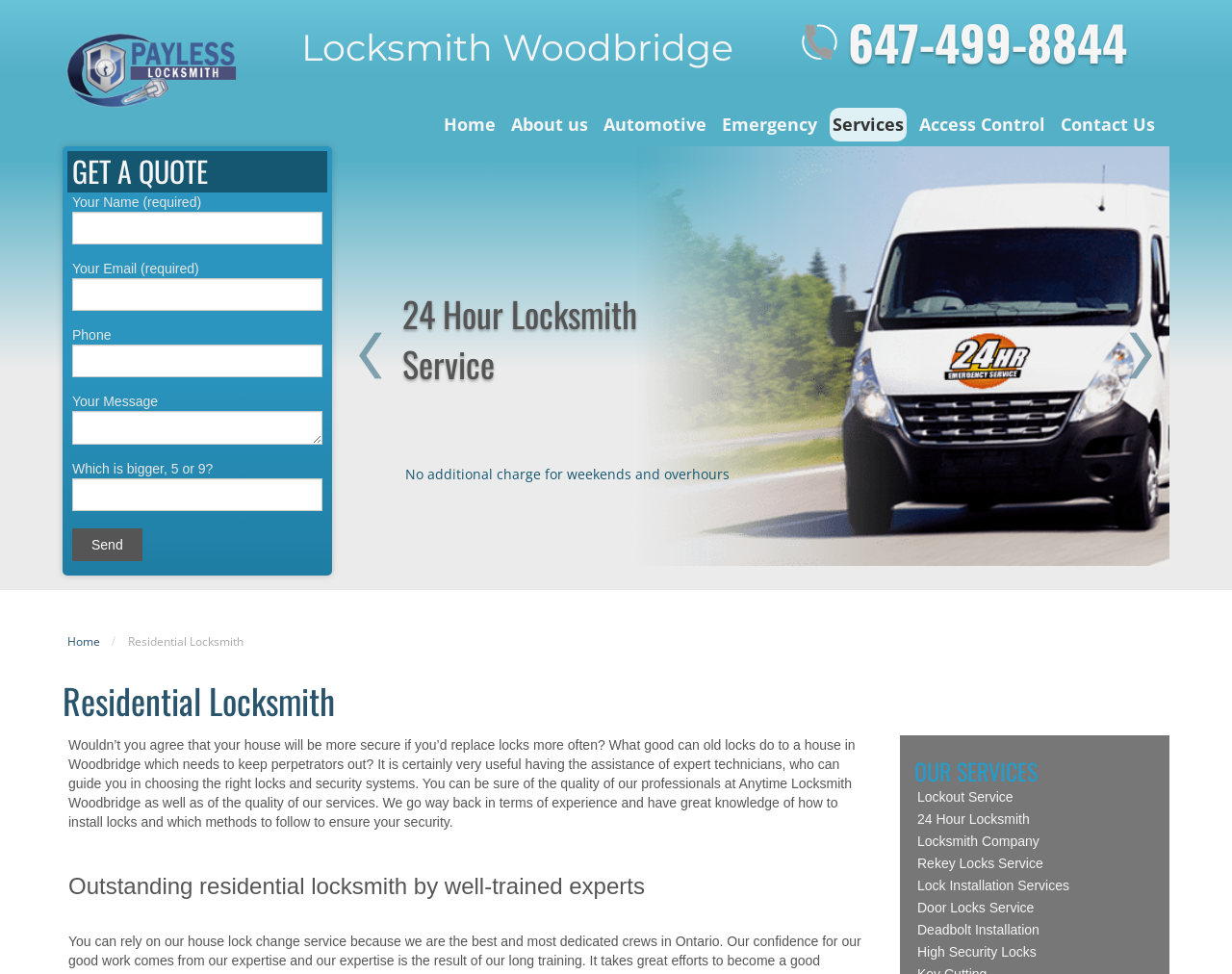Locate the bounding box of the UI element with the following description: "Contact Us".

[0.859, 0.111, 0.94, 0.145]